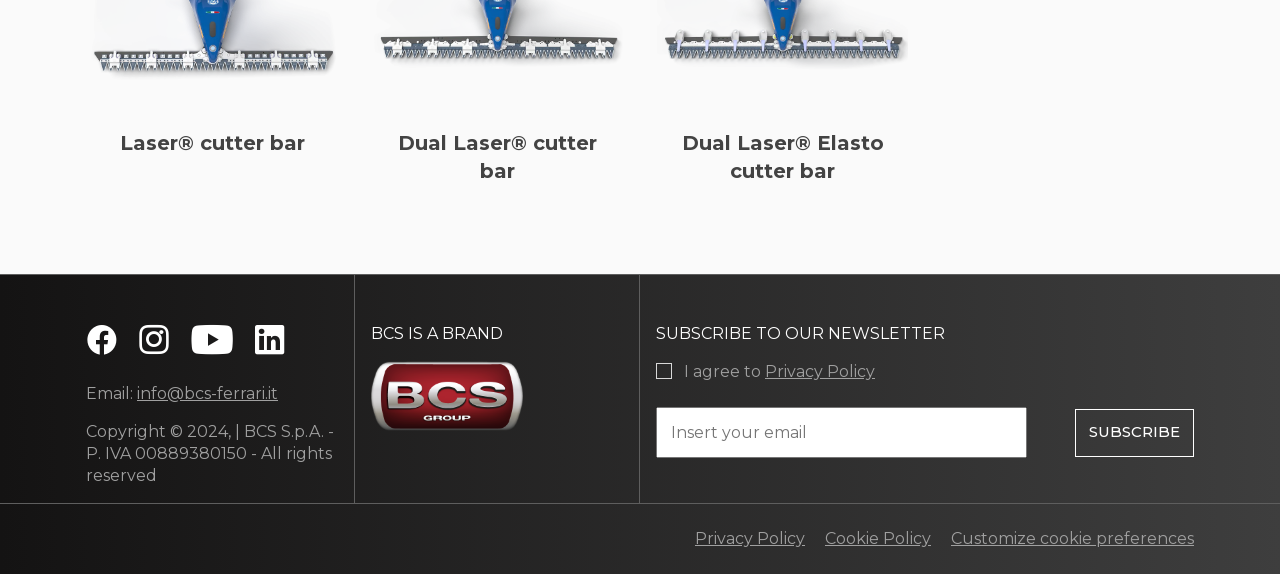Could you highlight the region that needs to be clicked to execute the instruction: "Enter email address"?

[0.512, 0.709, 0.803, 0.799]